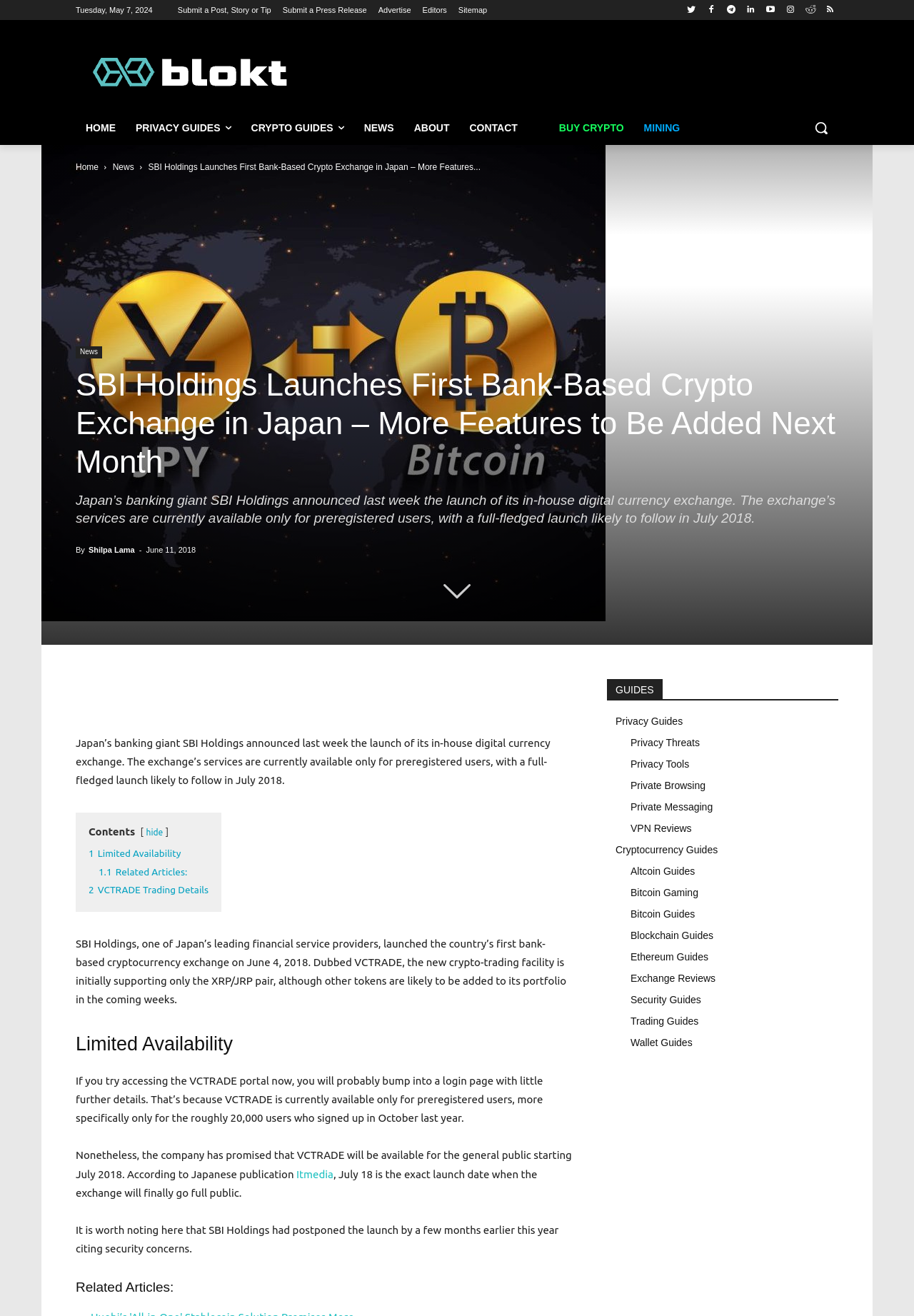Identify the bounding box coordinates of the clickable region necessary to fulfill the following instruction: "Search". The bounding box coordinates should be four float numbers between 0 and 1, i.e., [left, top, right, bottom].

[0.88, 0.084, 0.917, 0.11]